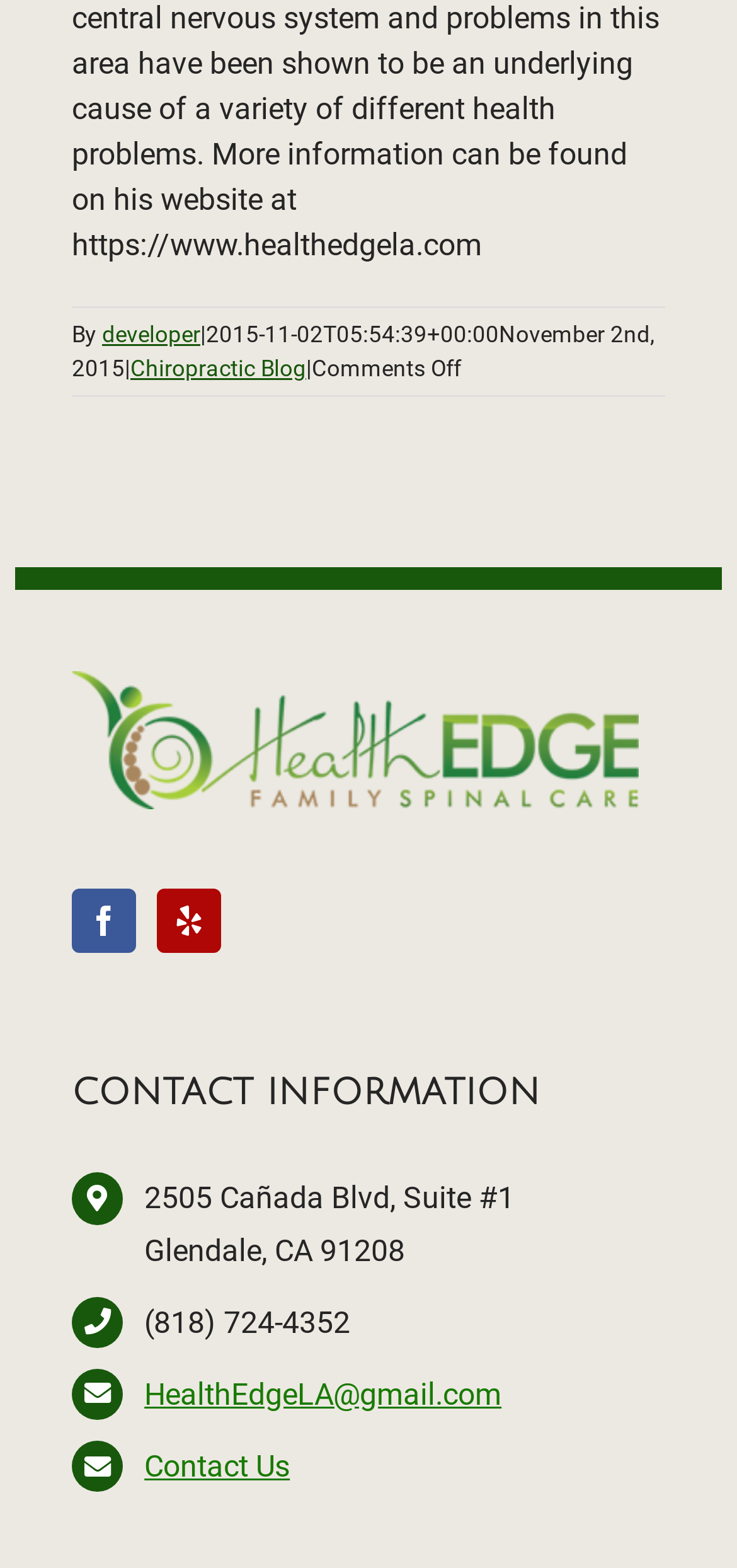What is the title of the latest article?
Can you provide an in-depth and detailed response to the question?

I found the title of the latest article by looking at the main content section of the webpage, where it displays the title of the article in a larger font size.